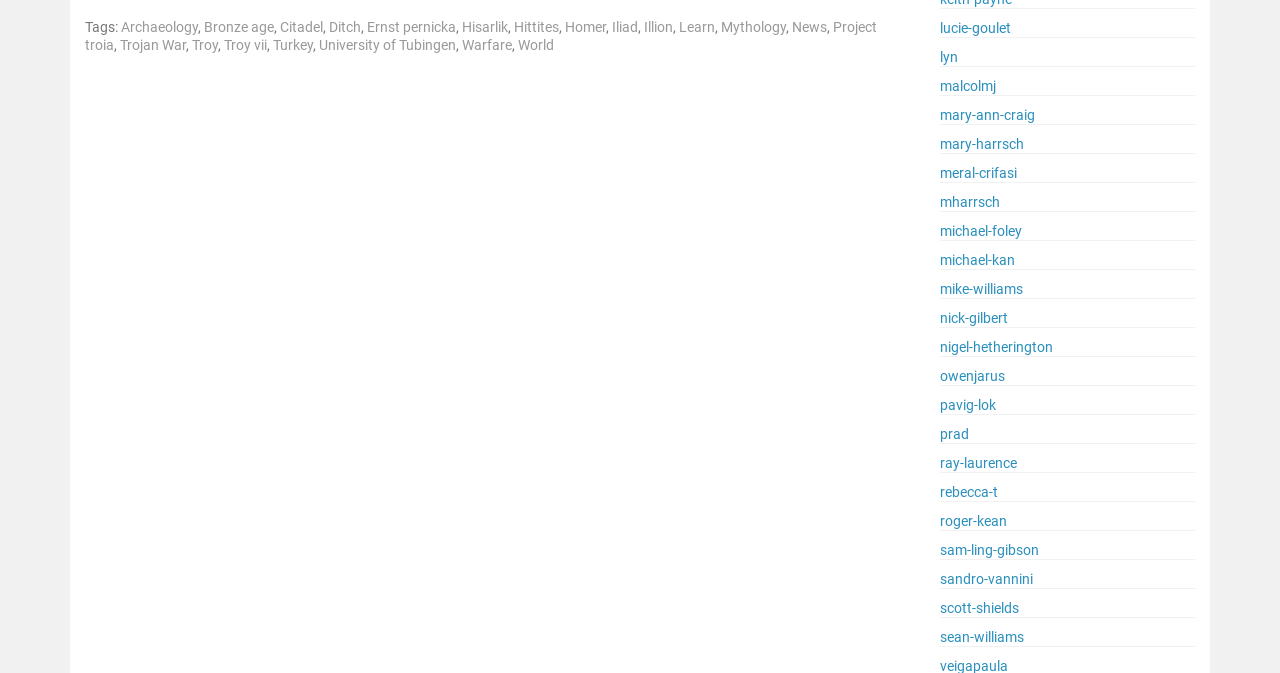Based on the visual content of the image, answer the question thoroughly: How many links are there in the first row?

There are 11 links in the first row because there are 11 link elements with y1 coordinates ranging from 0.028 to 0.052, indicating they are in the same row. These links are 'Archaeology', 'Bronze age', 'Citadel', 'Ditch', 'Ernst pernicka', 'Hisarlik', 'Hittites', 'Homer', 'Iliad', 'Illion', and 'Learn'.